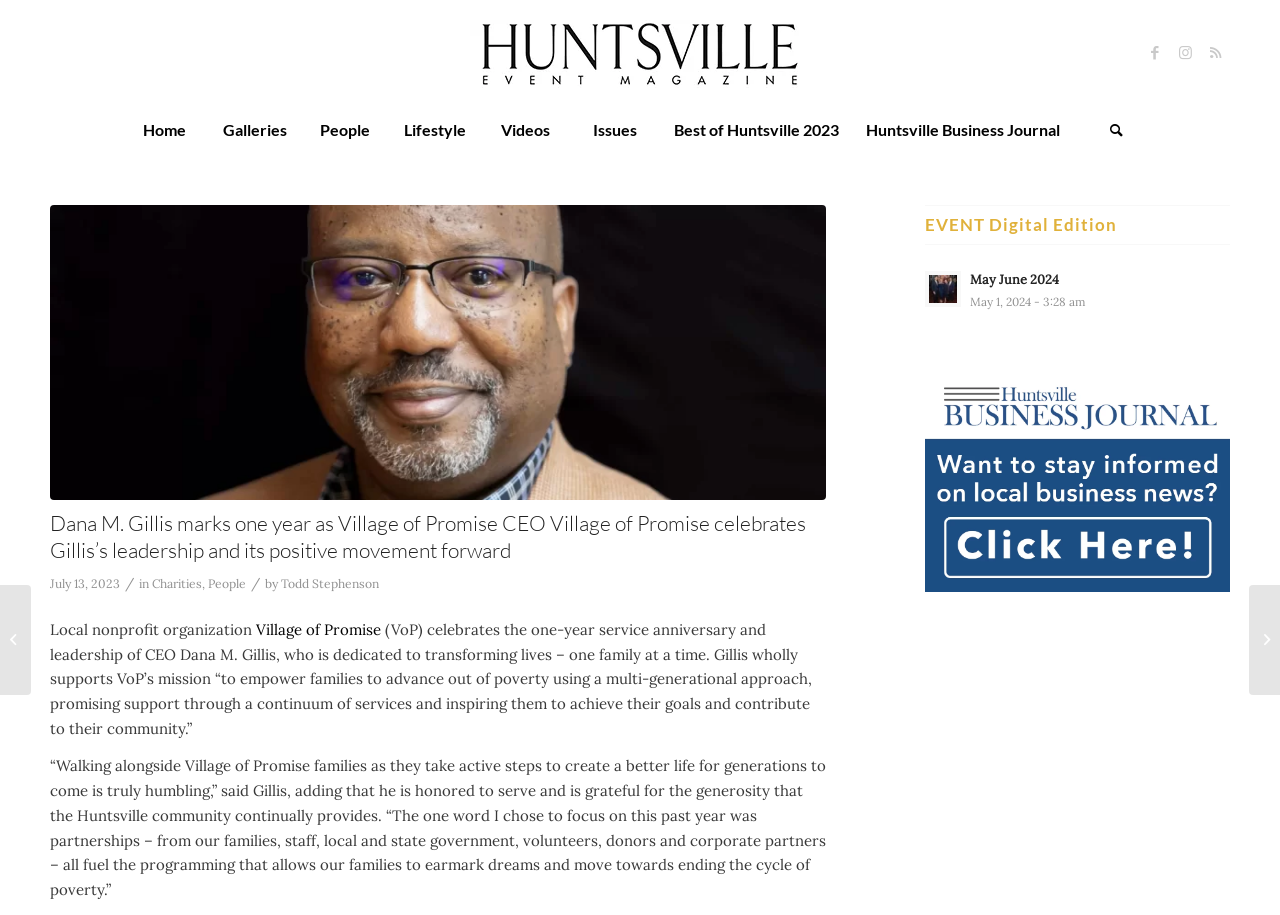Identify the bounding box coordinates necessary to click and complete the given instruction: "Click on the Facebook link".

[0.891, 0.041, 0.914, 0.074]